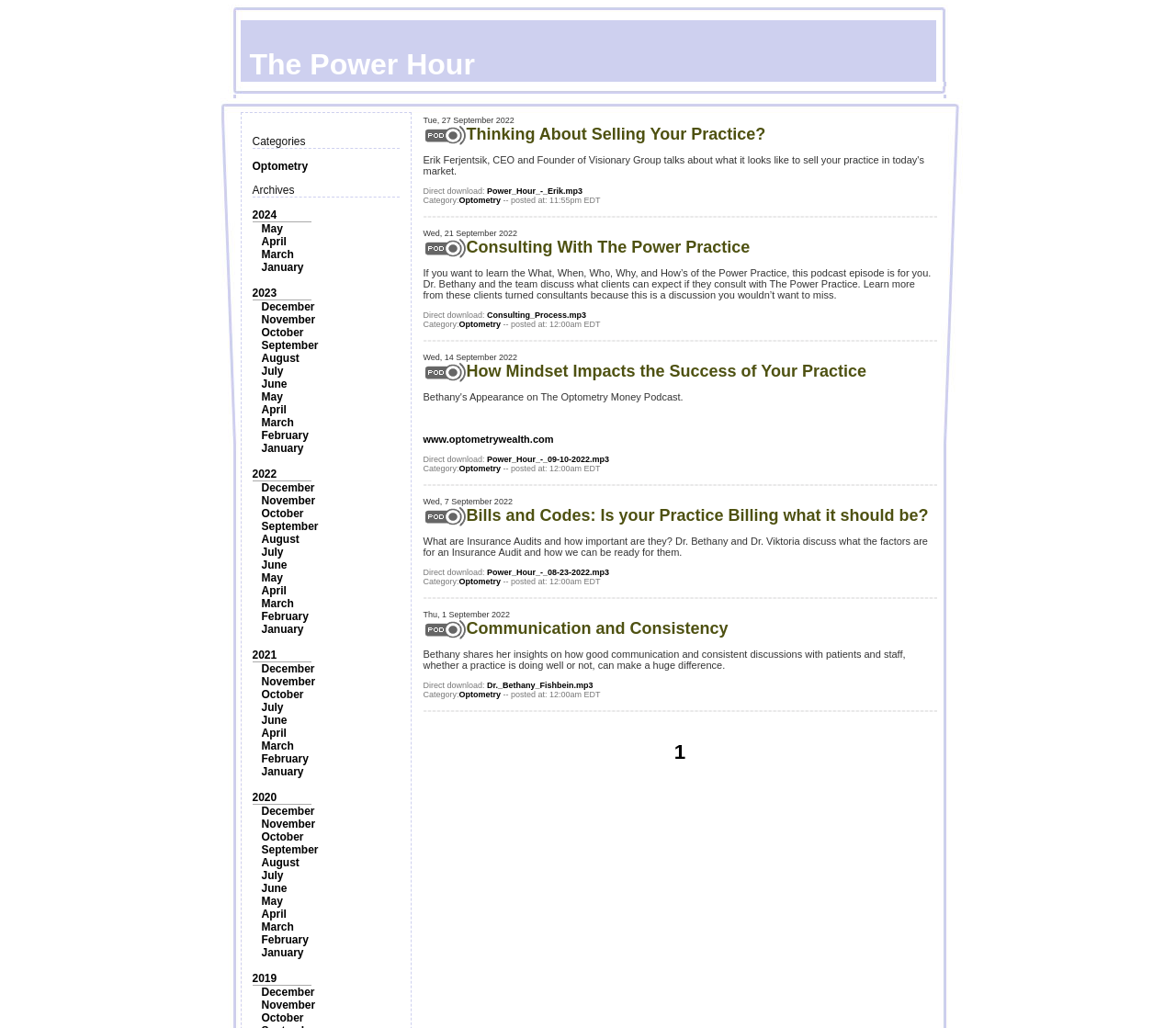Please answer the following question using a single word or phrase: What is the date of the podcast 'Consulting With The Power Practice'?

Wed, 21 September 2022